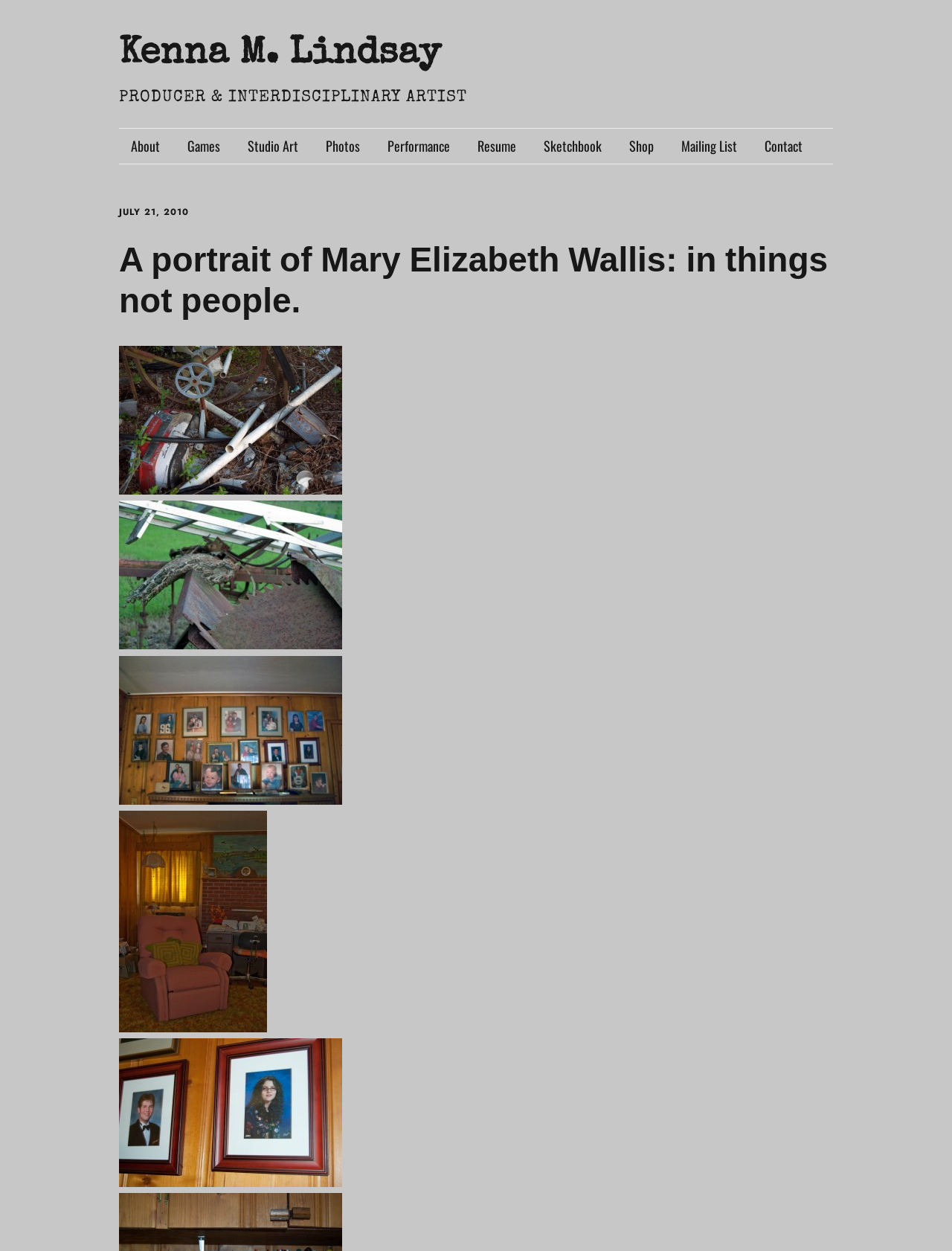Identify and generate the primary title of the webpage.

Kenna M. Lindsay